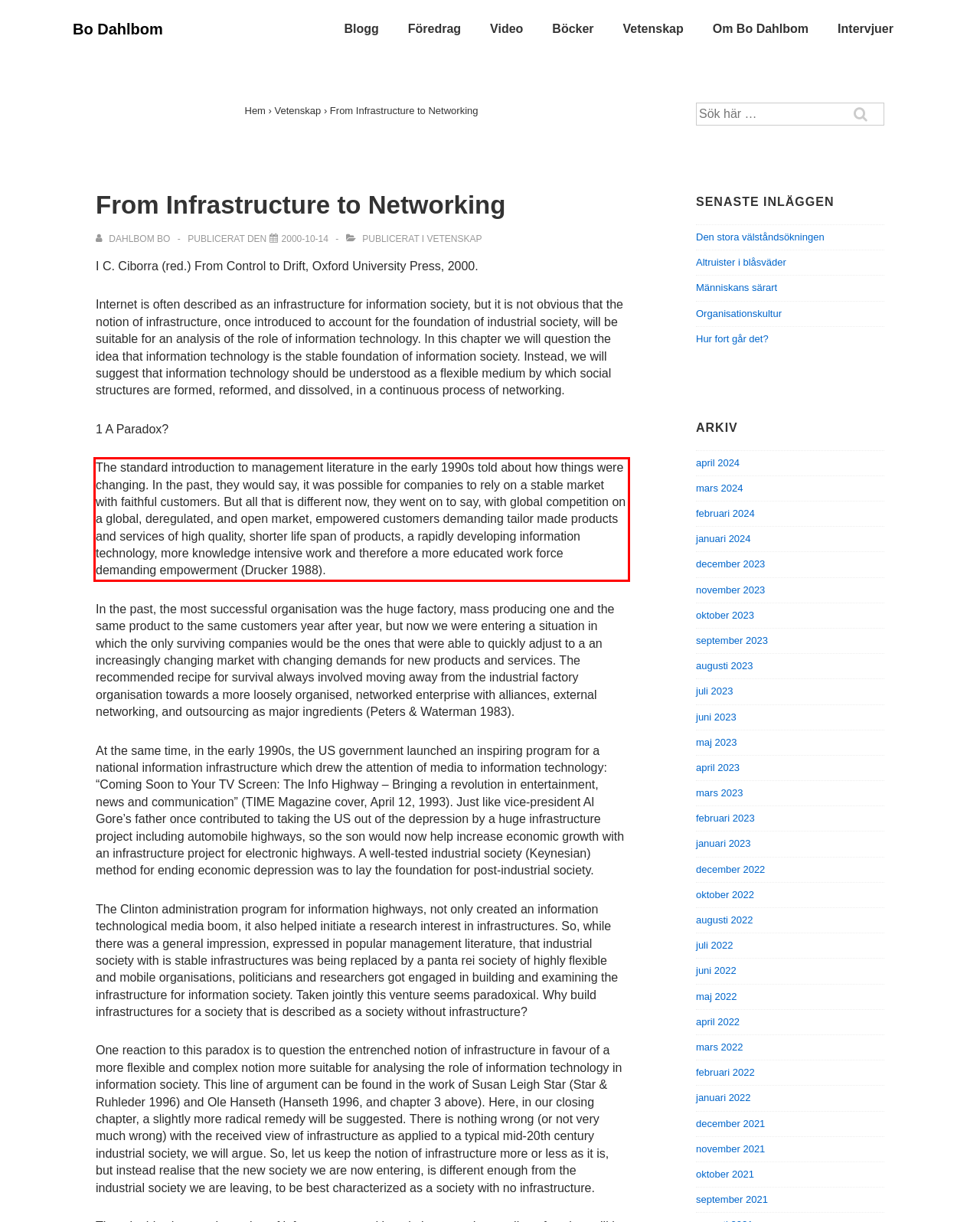Given a screenshot of a webpage containing a red rectangle bounding box, extract and provide the text content found within the red bounding box.

The standard introduction to management literature in the early 1990s told about how things were changing. In the past, they would say, it was possible for companies to rely on a stable market with faithful customers. But all that is different now, they went on to say, with global competition on a global, deregulated, and open market, empowered customers demanding tailor made products and services of high quality, shorter life span of products, a rapidly developing information technology, more knowledge intensive work and therefore a more educated work force demanding empowerment (Drucker 1988).